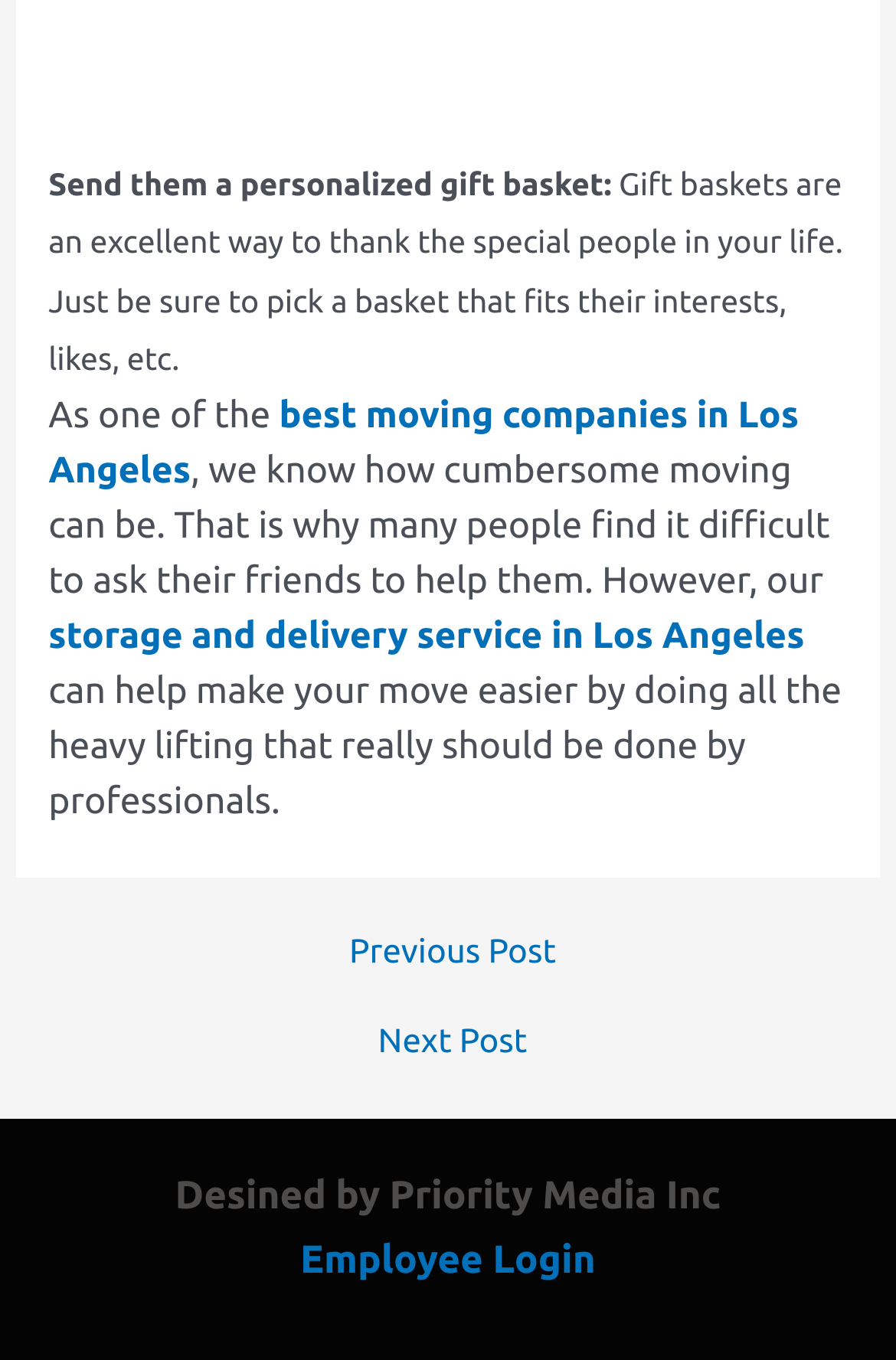What is the topic of the article?
Refer to the image and offer an in-depth and detailed answer to the question.

The article appears to be discussing the idea of sending personalized gift baskets to special people in one's life, and also mentions the difficulties of moving and how a storage and delivery service can help make the process easier.